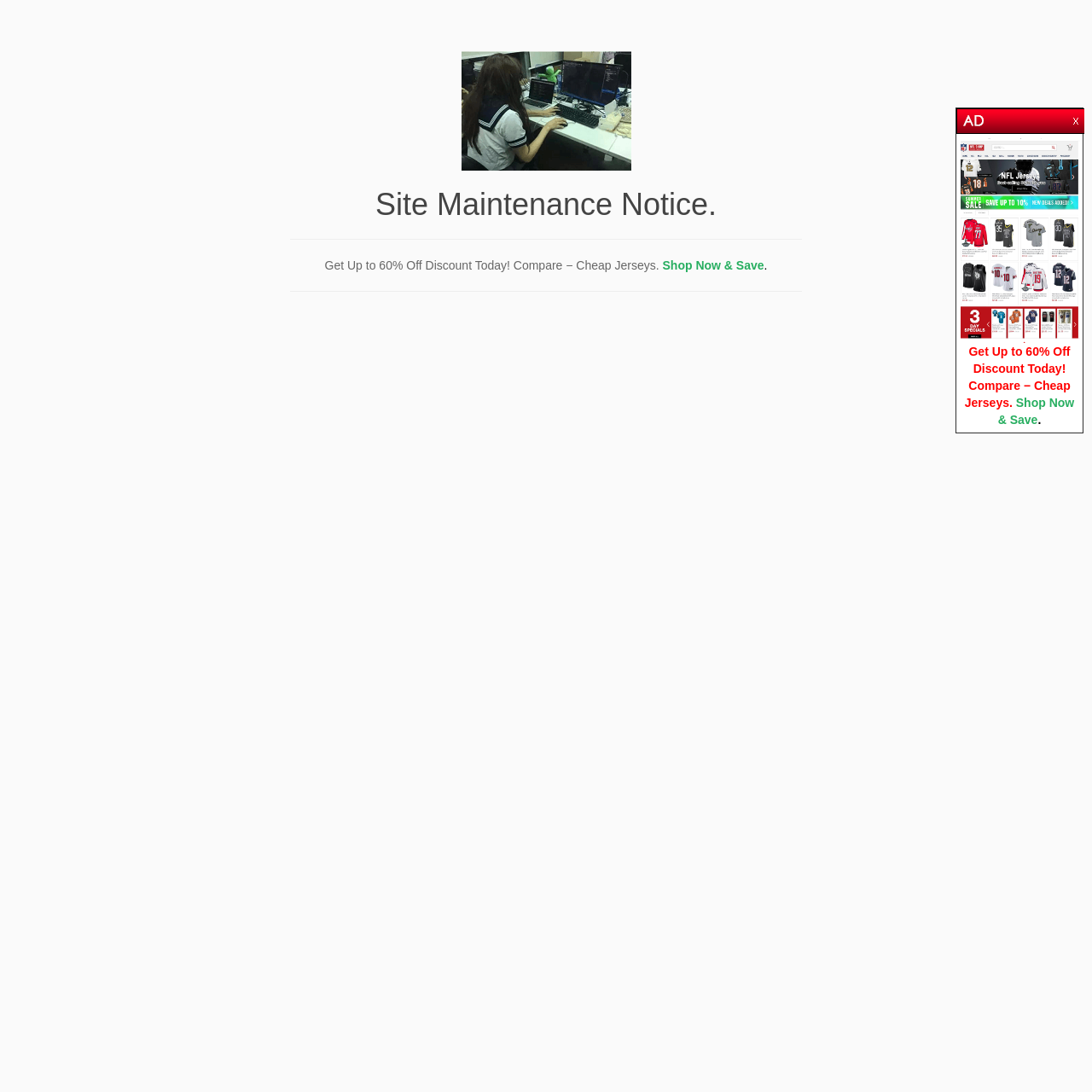What is the call-to-action on the webpage?
Provide a concise answer using a single word or phrase based on the image.

Shop Now & Save